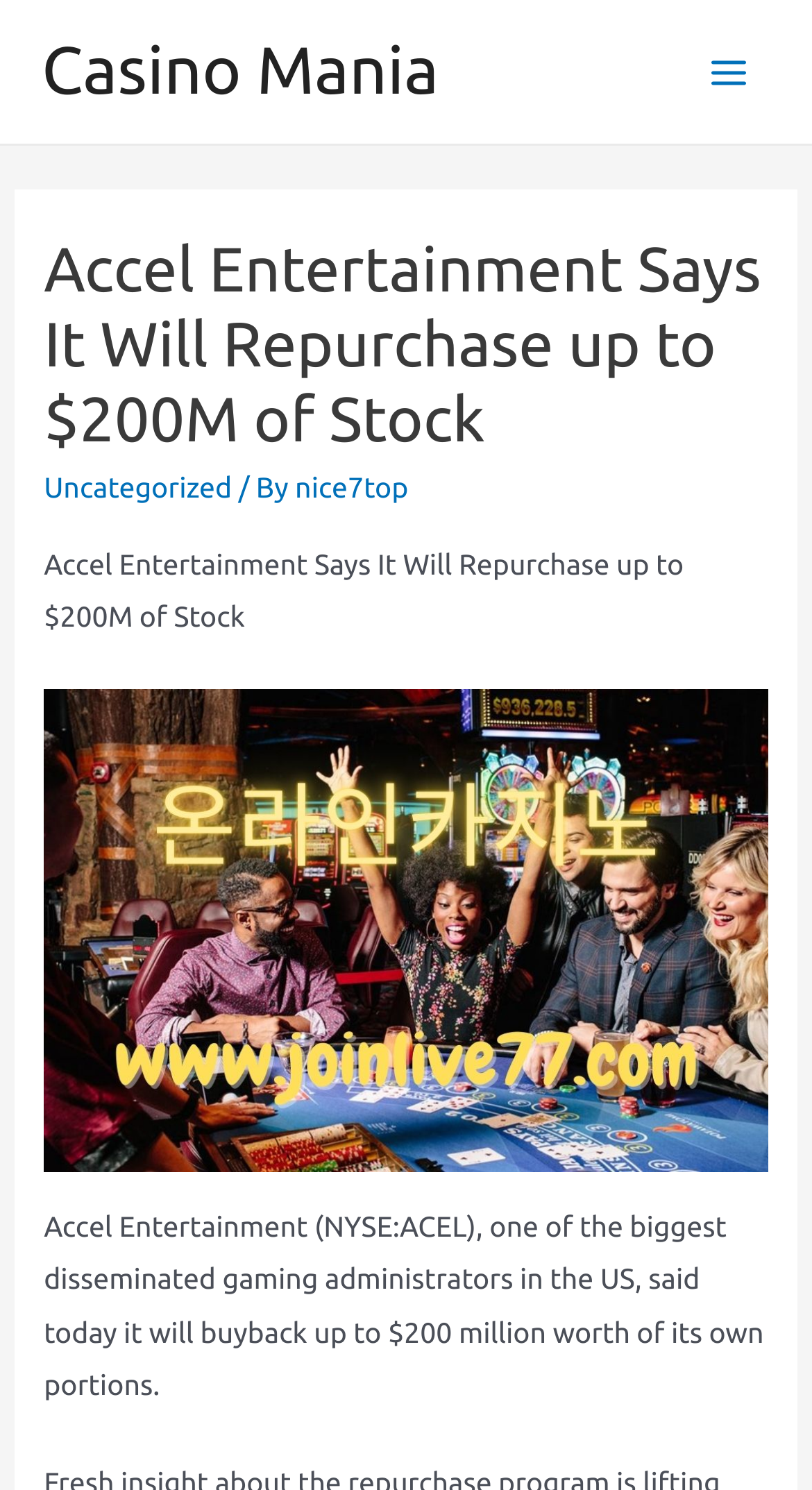Give a one-word or phrase response to the following question: How much is Accel Entertainment buying back?

$200 million